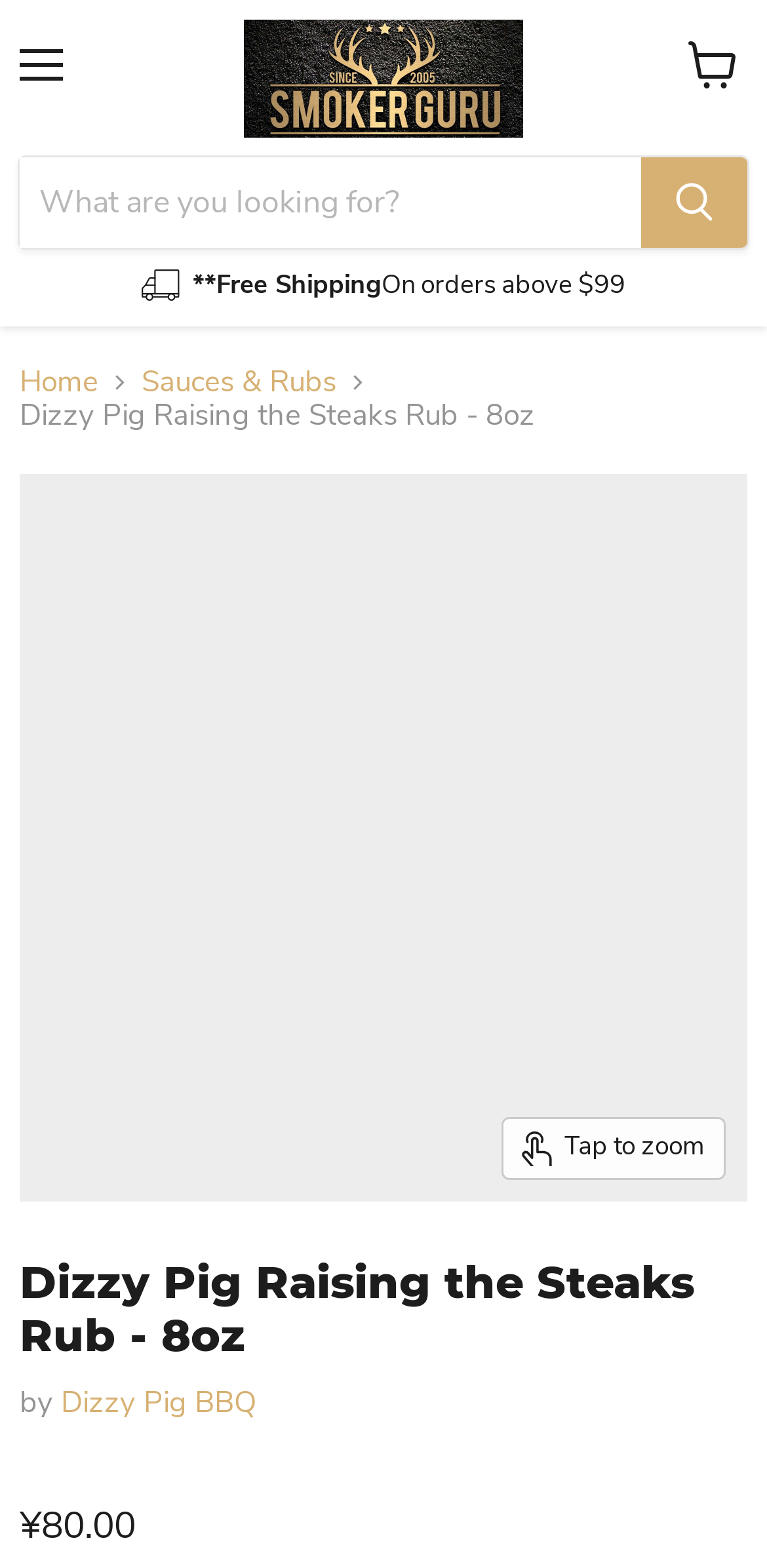Please identify the bounding box coordinates for the region that you need to click to follow this instruction: "View cart".

[0.872, 0.014, 0.987, 0.069]